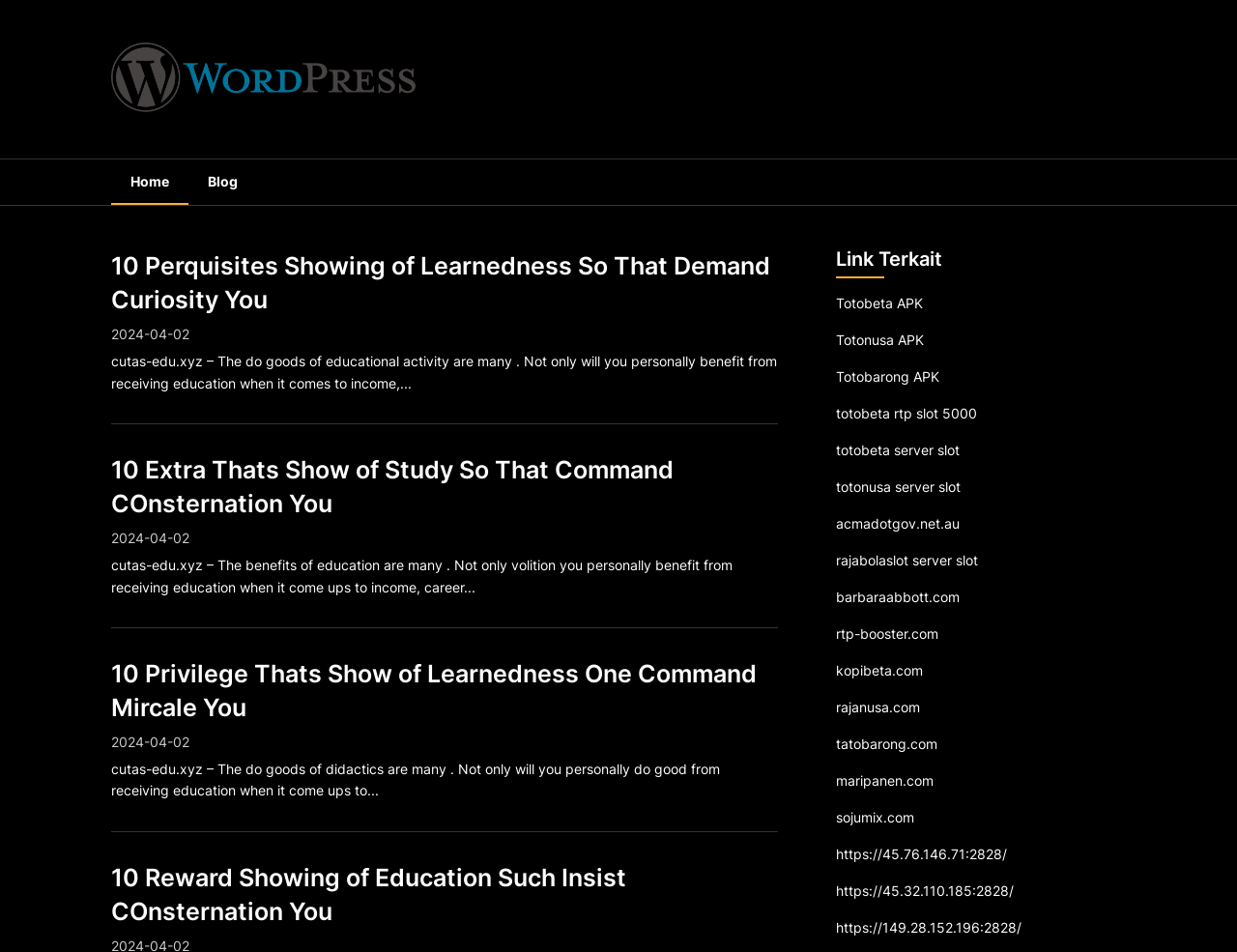Give the bounding box coordinates for this UI element: "CASA of Madison County". The coordinates should be four float numbers between 0 and 1, arranged as [left, top, right, bottom].

None